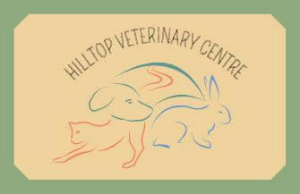What is the color palette of the logo?
Based on the visual information, provide a detailed and comprehensive answer.

The logo's color palette combines soft hues, creating a warm and approachable aesthetic appropriate for a veterinary service dedicated to pet health and wellbeing, which reinforces the center's welcoming atmosphere.